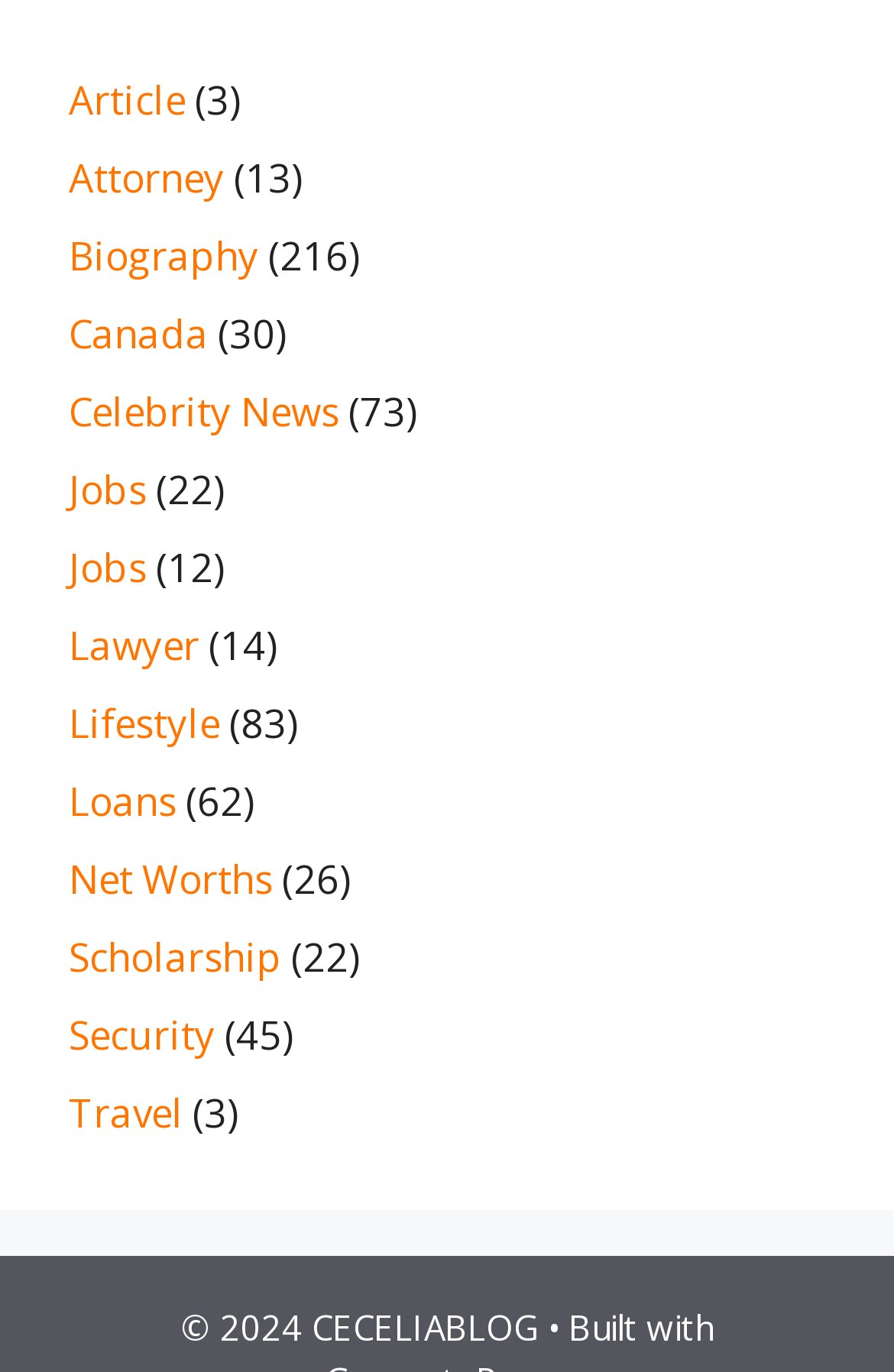Respond to the following question with a brief word or phrase:
How many links are there on the page?

18